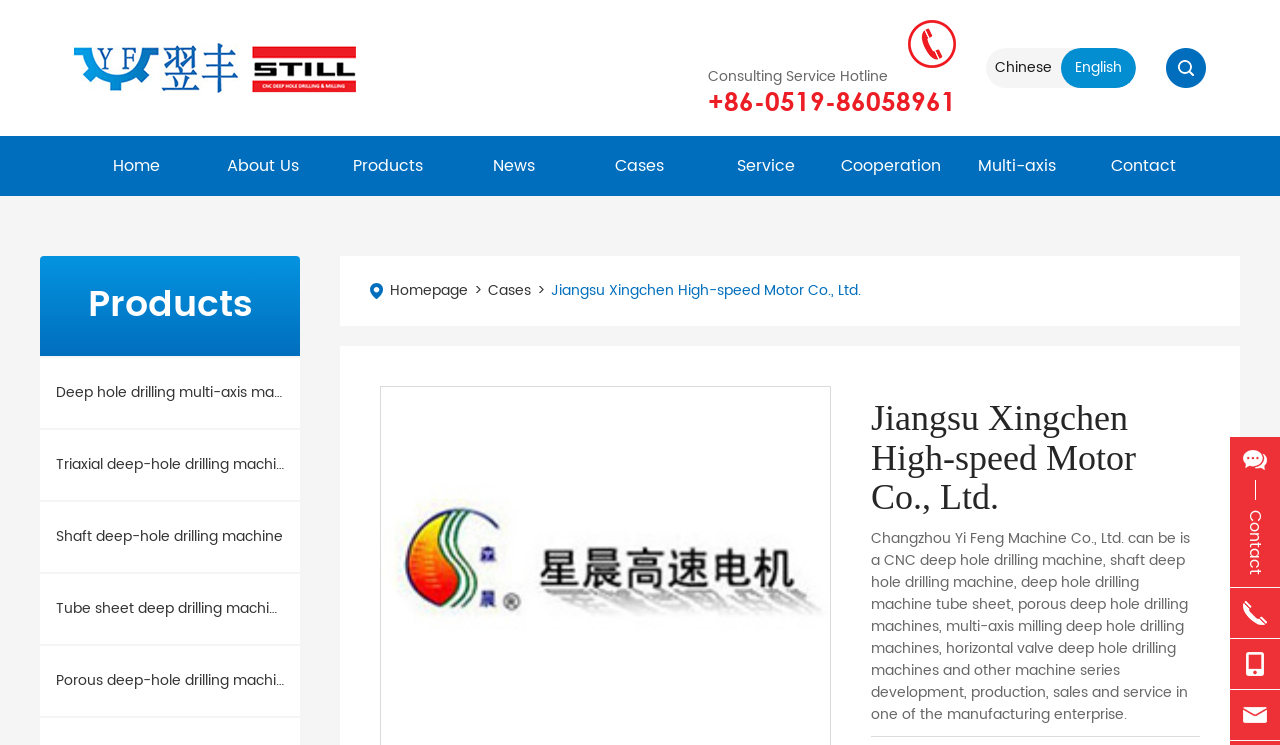Specify the bounding box coordinates (top-left x, top-left y, bottom-right x, bottom-right y) of the UI element in the screenshot that matches this description: Shaft deep-hole drilling machine

[0.031, 0.674, 0.234, 0.768]